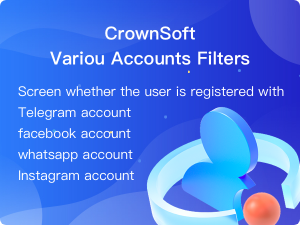Using a single word or phrase, answer the following question: 
How many social media platforms are mentioned?

4